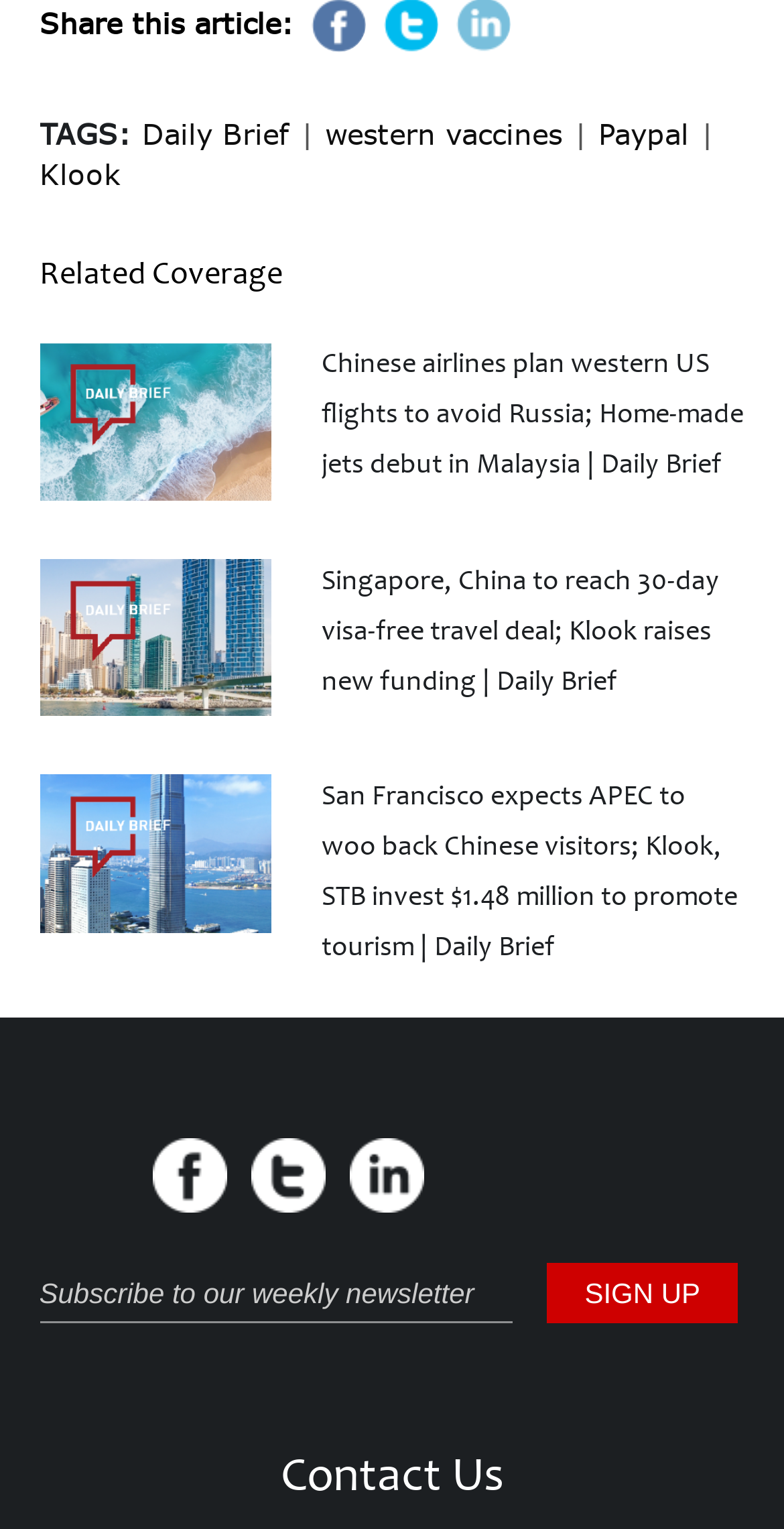Determine the bounding box coordinates for the element that should be clicked to follow this instruction: "Click on the 'Contact Us' heading". The coordinates should be given as four float numbers between 0 and 1, in the format [left, top, right, bottom].

[0.276, 0.945, 0.724, 0.984]